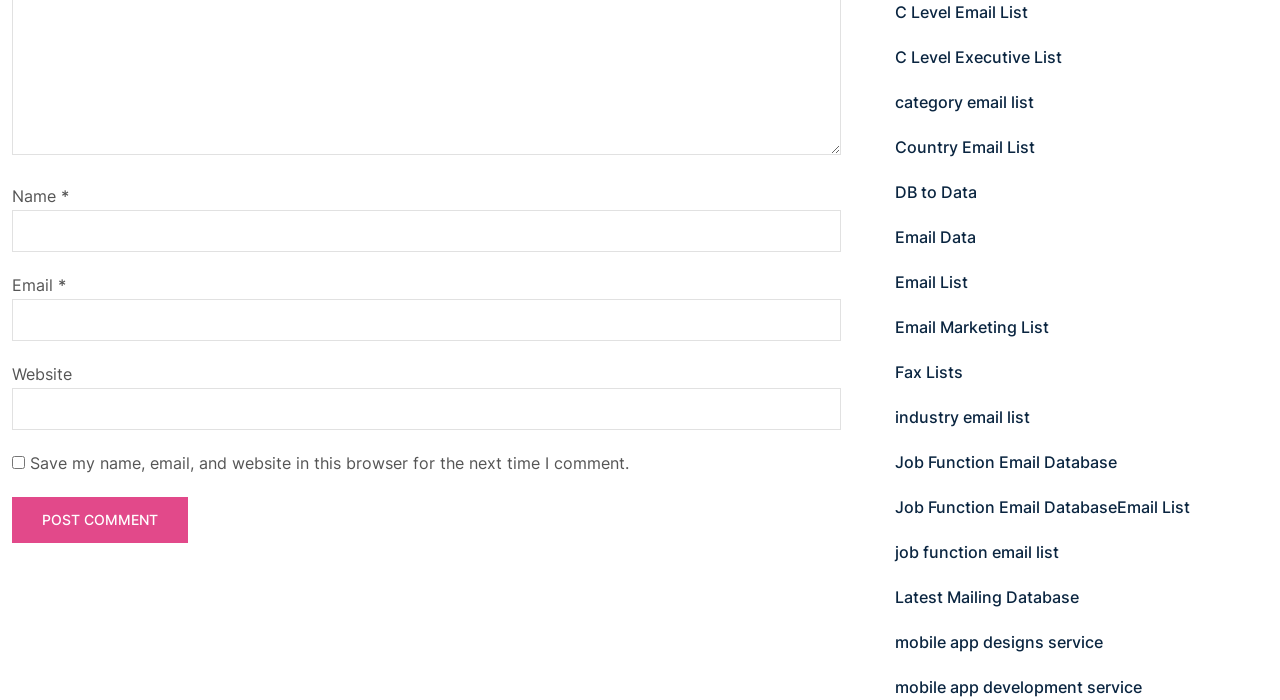What is the label of the first textbox?
Based on the visual, give a brief answer using one word or a short phrase.

Name